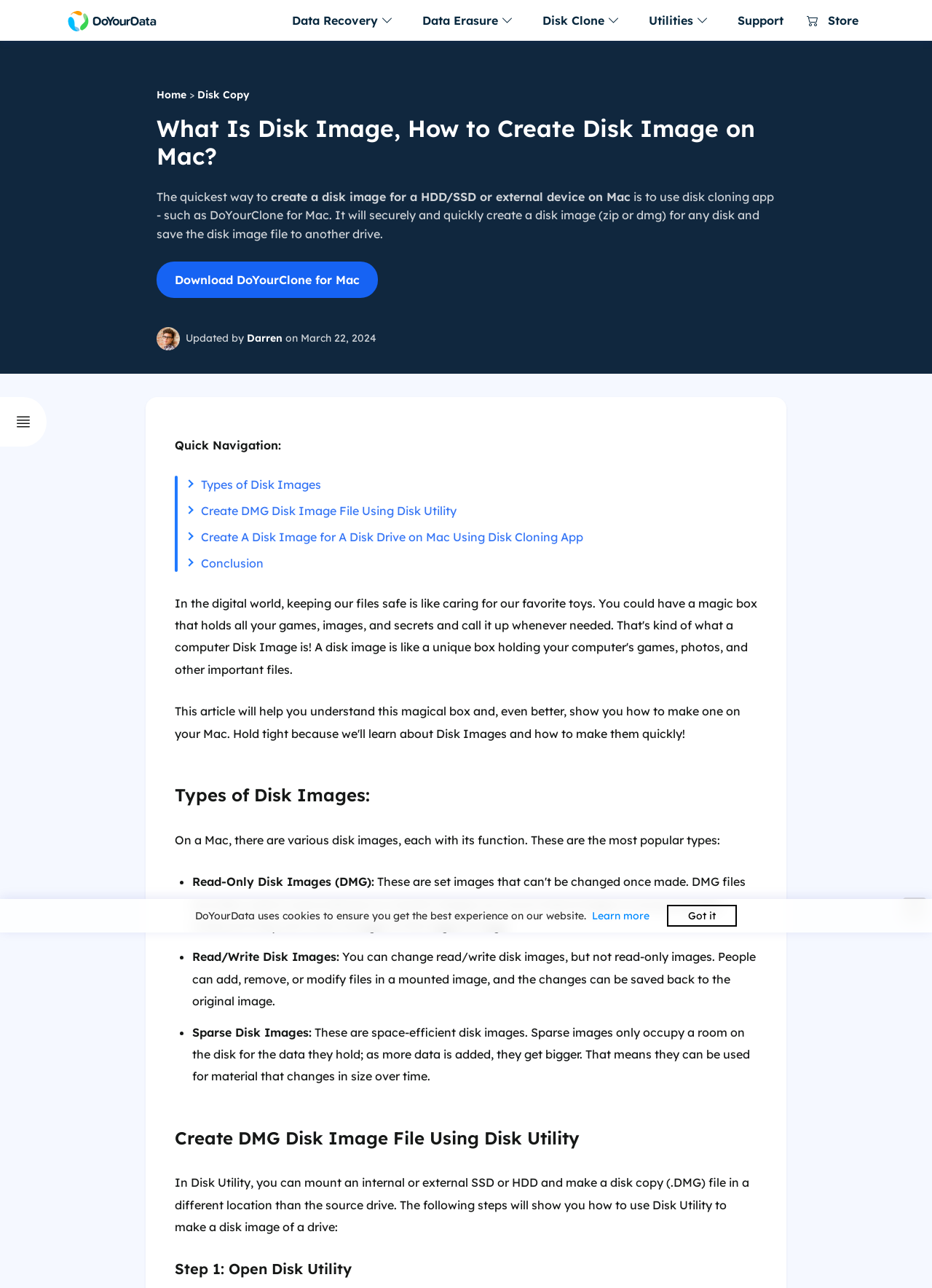Identify the bounding box coordinates of the region that needs to be clicked to carry out this instruction: "Download DoYourClone for Mac". Provide these coordinates as four float numbers ranging from 0 to 1, i.e., [left, top, right, bottom].

[0.168, 0.203, 0.405, 0.231]